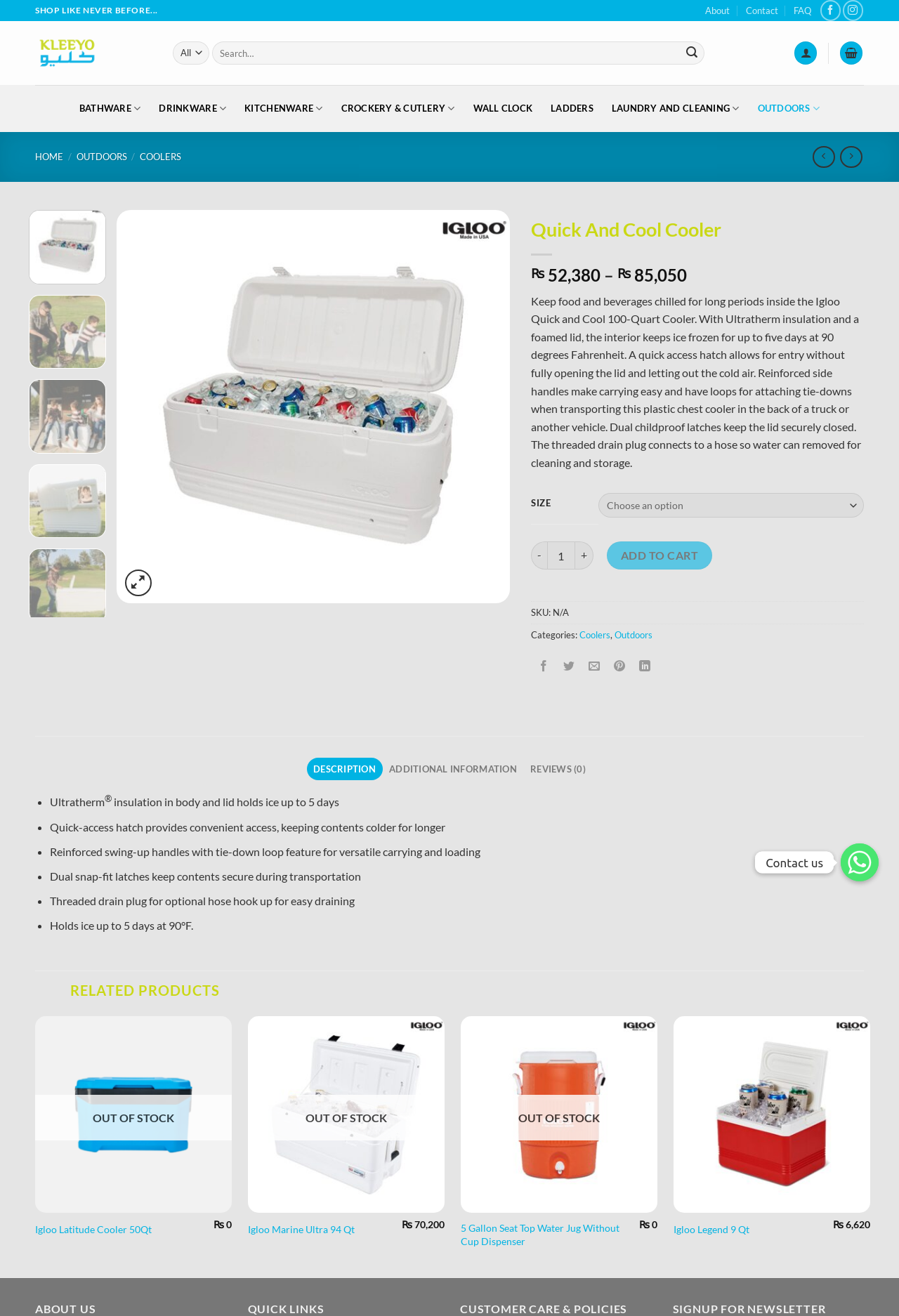Locate the bounding box coordinates of the clickable element to fulfill the following instruction: "Search for products". Provide the coordinates as four float numbers between 0 and 1 in the format [left, top, right, bottom].

[0.192, 0.031, 0.786, 0.049]